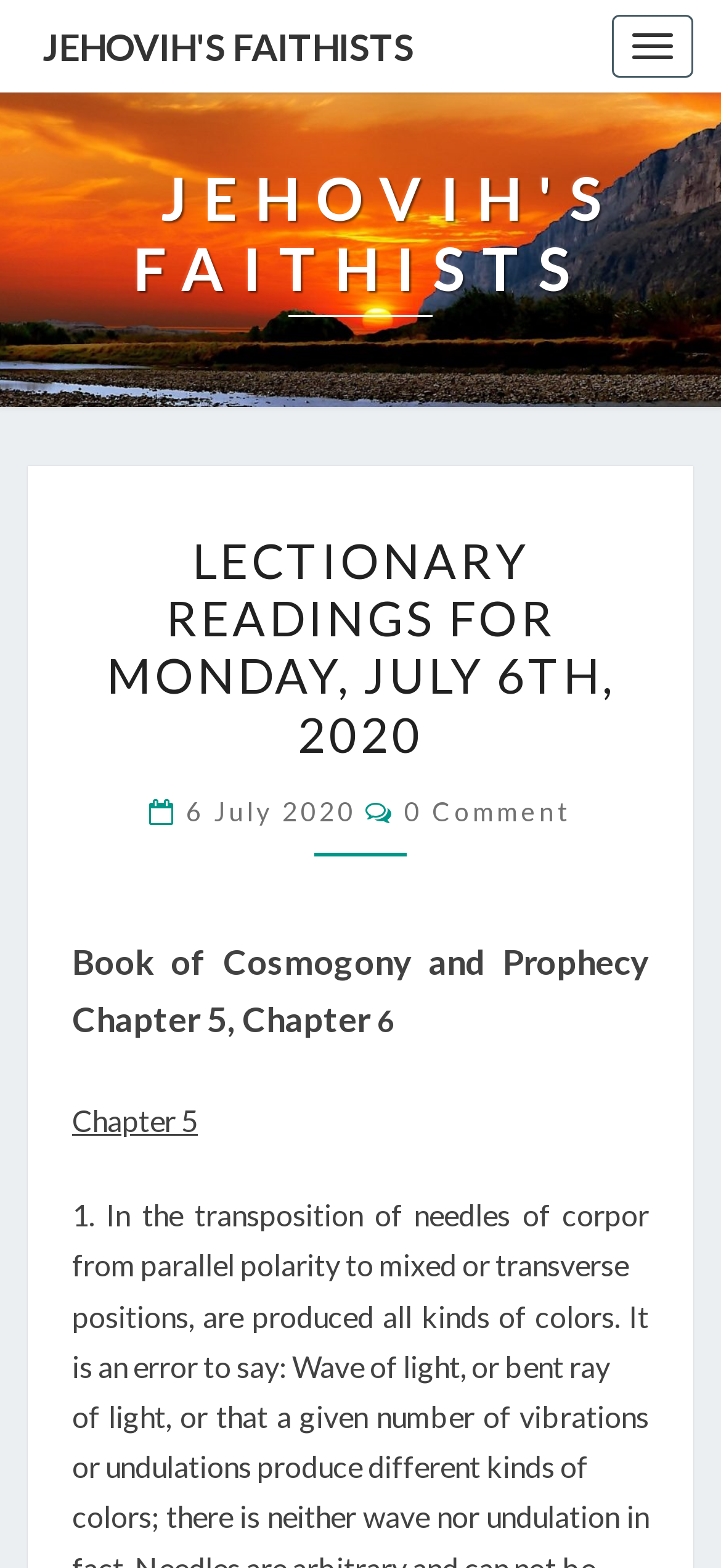Please provide a brief answer to the following inquiry using a single word or phrase:
What is the name of the faith being discussed?

Jehovih's Faithists